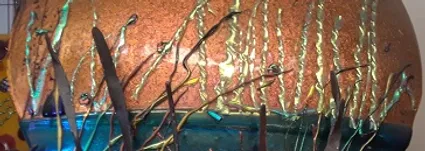Please give a concise answer to this question using a single word or phrase: 
How many years of expertise is reflected in the artwork?

45 years